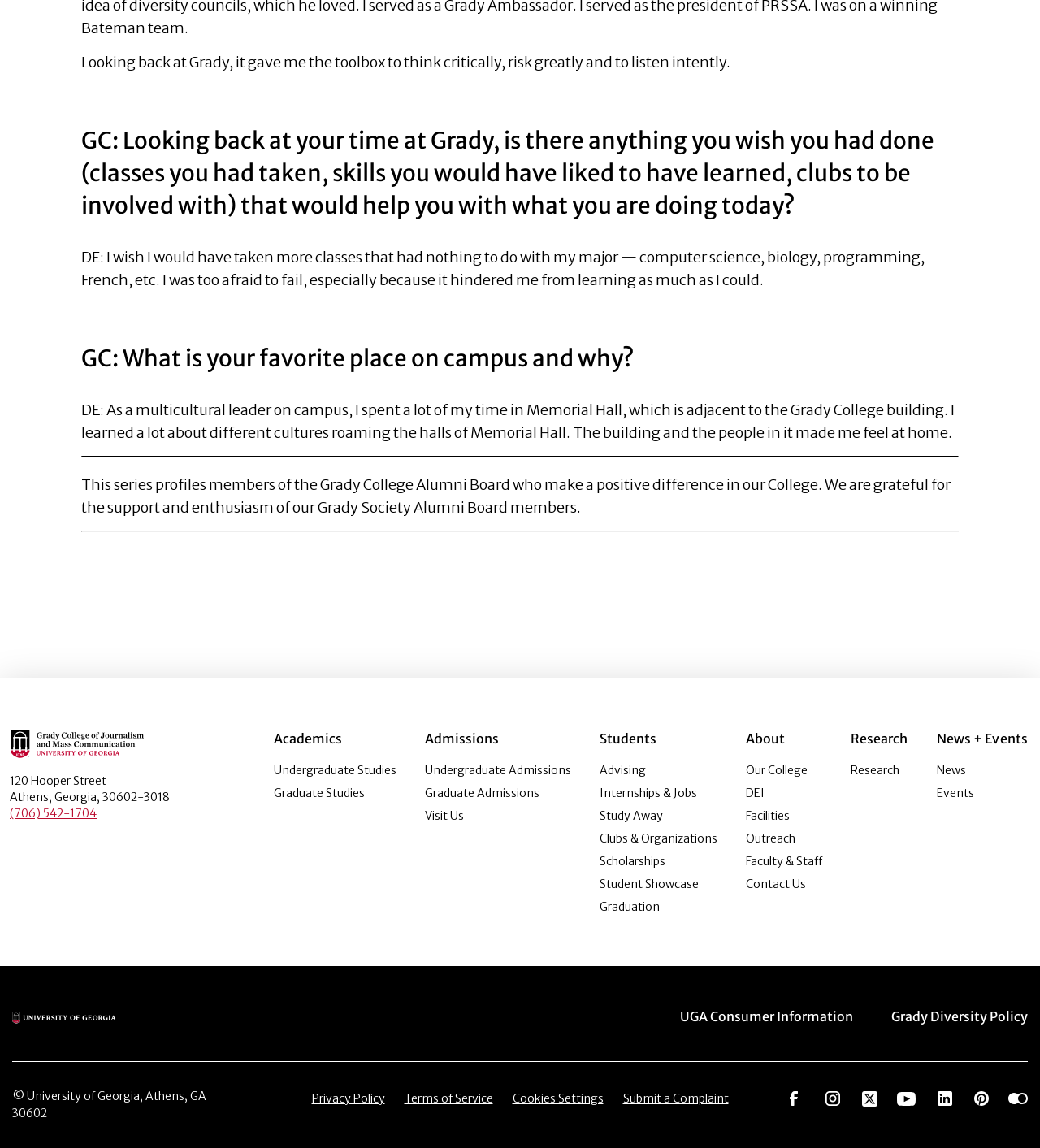Give a short answer to this question using one word or a phrase:
What is the name of the building where the multicultural leader spent a lot of time?

Memorial Hall